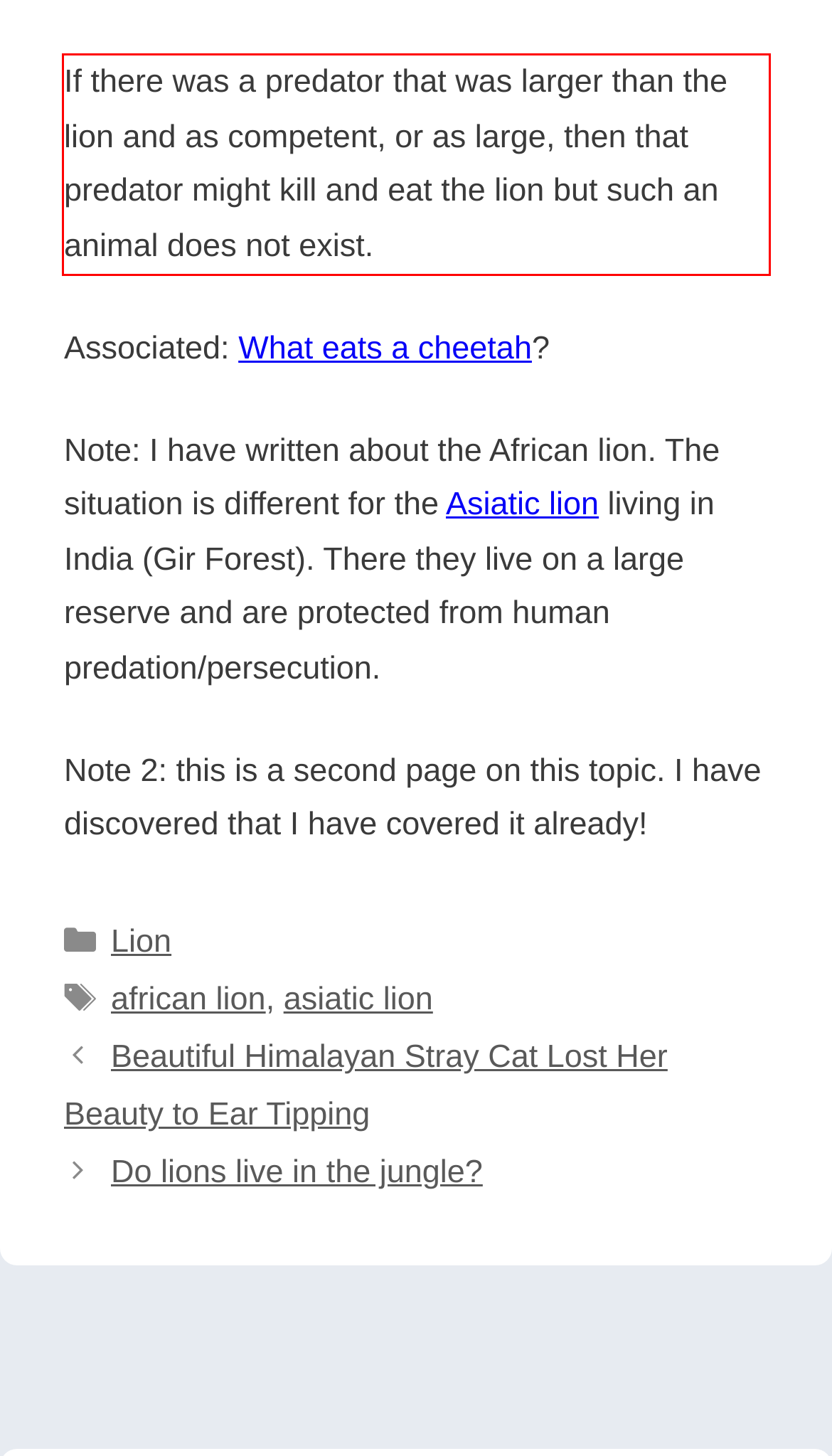Given a screenshot of a webpage with a red bounding box, please identify and retrieve the text inside the red rectangle.

If there was a predator that was larger than the lion and as competent, or as large, then that predator might kill and eat the lion but such an animal does not exist.